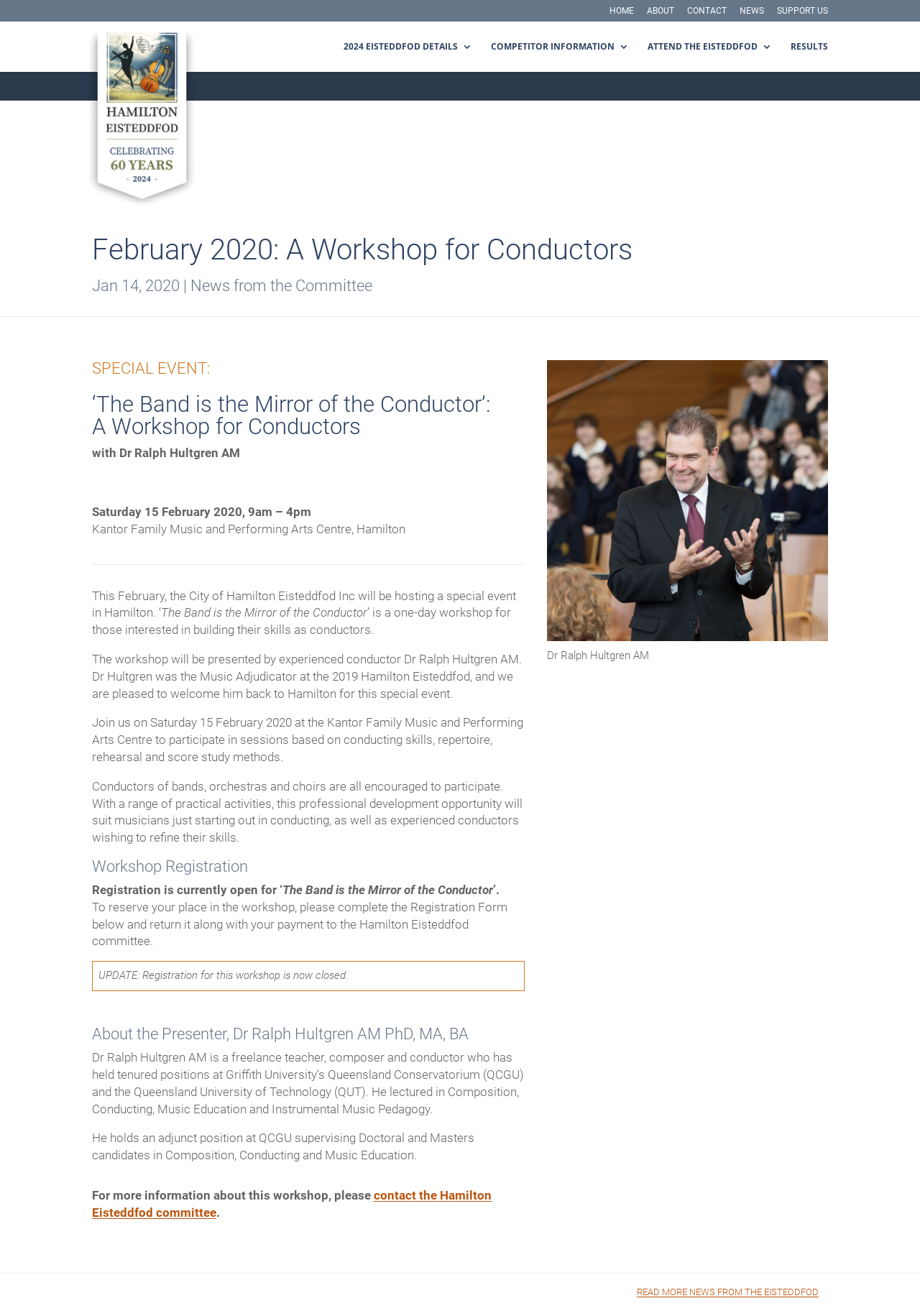Please give a concise answer to this question using a single word or phrase: 
What is the name of the committee organizing the workshop?

Hamilton Eisteddfod committee